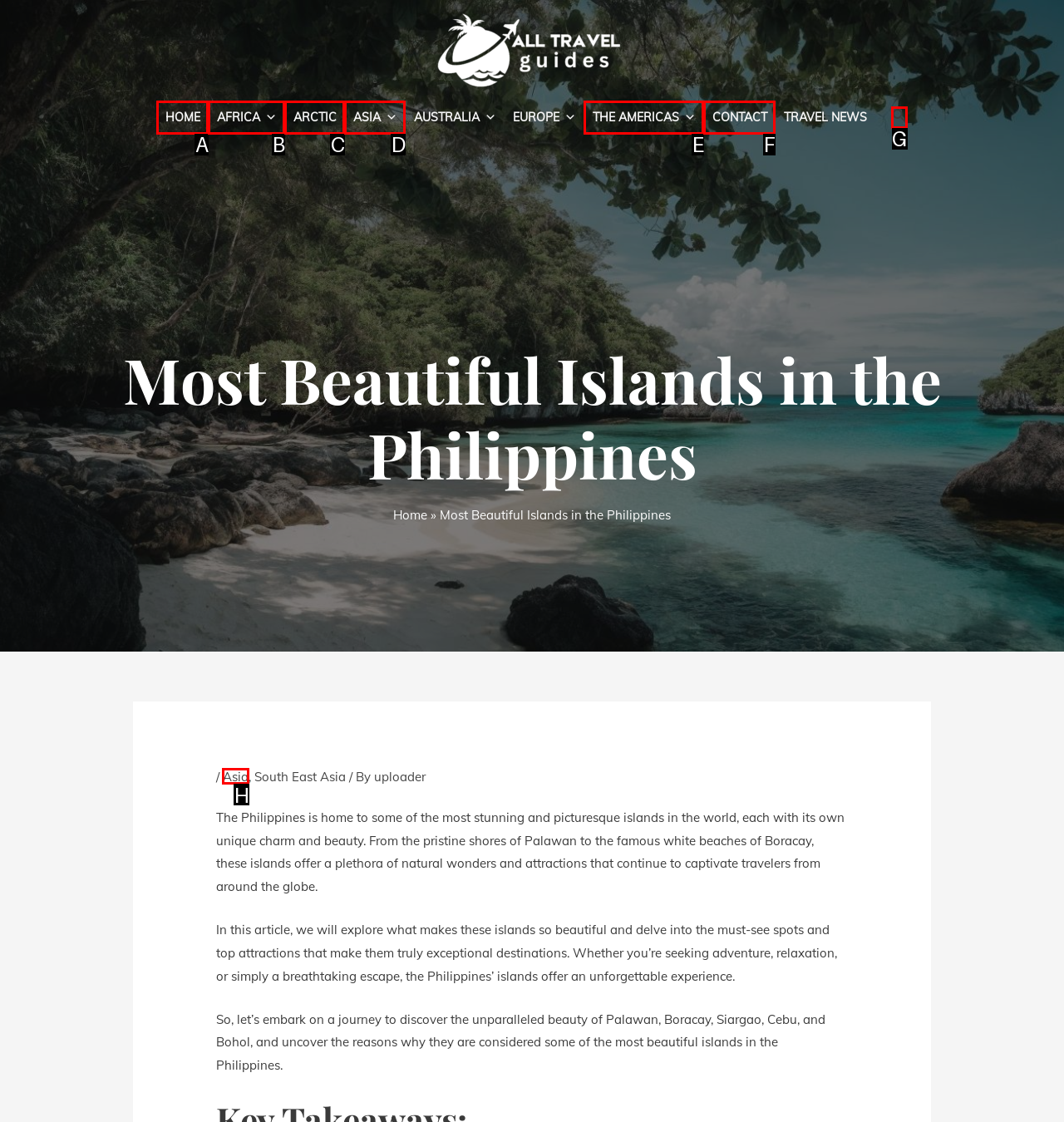Pick the option that should be clicked to perform the following task: Explore travel guides in Asia
Answer with the letter of the selected option from the available choices.

H